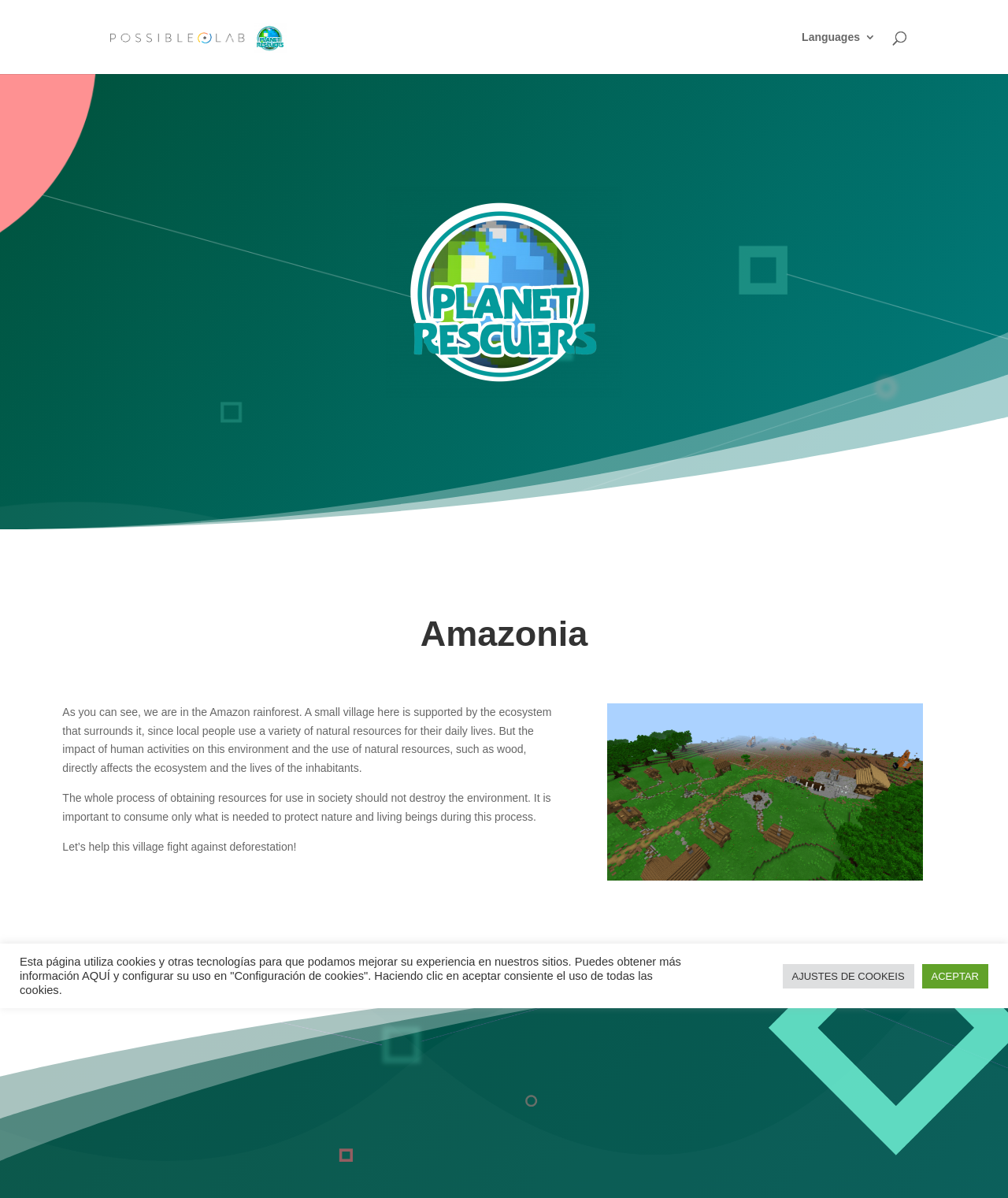Locate the bounding box of the UI element defined by this description: "alt="Planet Rescuers"". The coordinates should be given as four float numbers between 0 and 1, formatted as [left, top, right, bottom].

[0.103, 0.025, 0.405, 0.035]